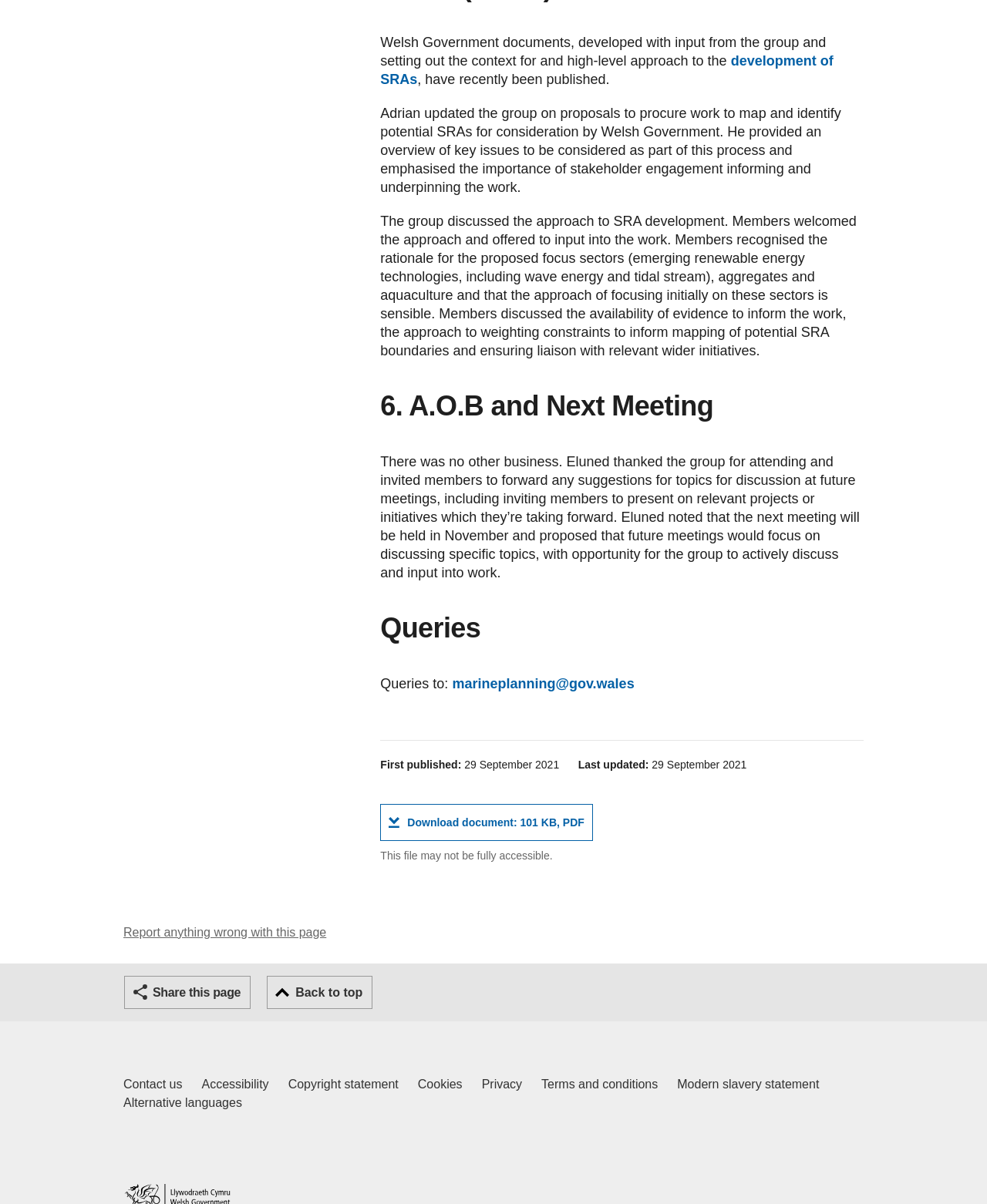Provide the bounding box coordinates of the HTML element this sentence describes: "marineplanning@gov.wales". The bounding box coordinates consist of four float numbers between 0 and 1, i.e., [left, top, right, bottom].

[0.458, 0.561, 0.643, 0.574]